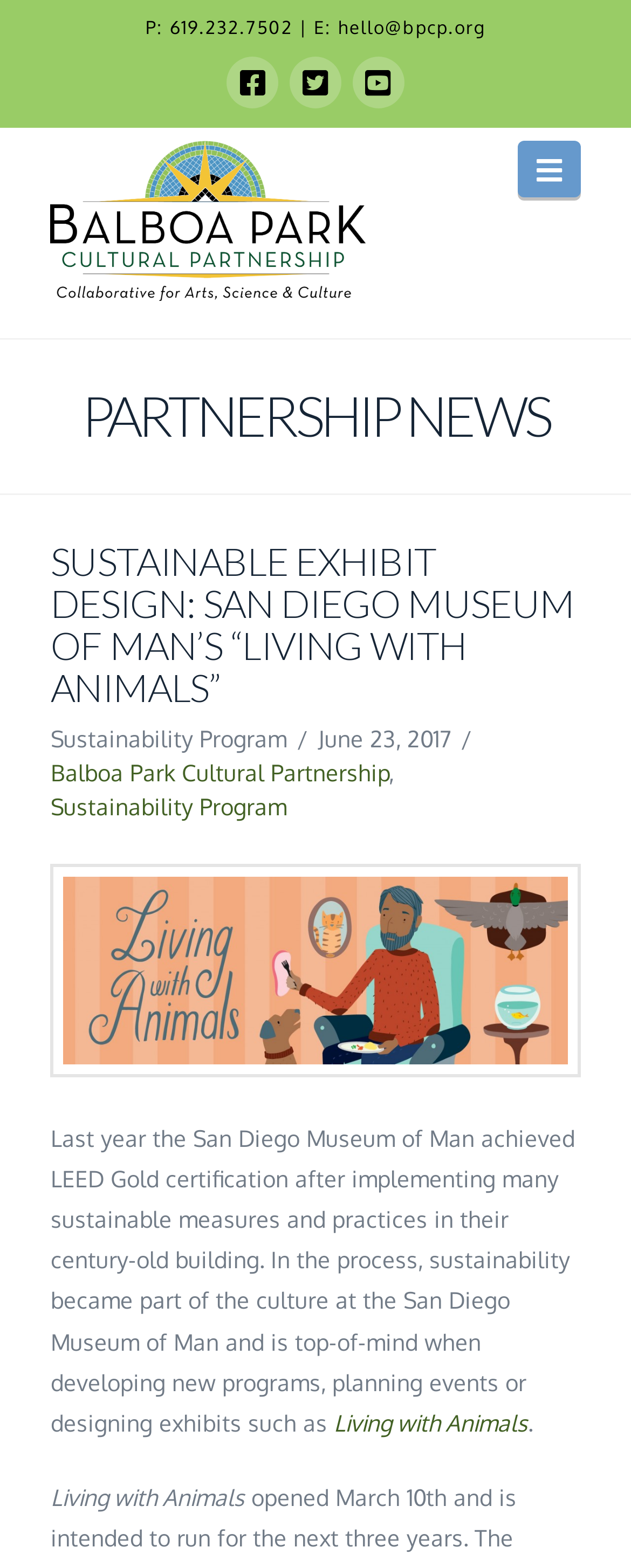Please determine the bounding box coordinates of the element's region to click in order to carry out the following instruction: "Call the phone number". The coordinates should be four float numbers between 0 and 1, i.e., [left, top, right, bottom].

[0.269, 0.01, 0.464, 0.025]